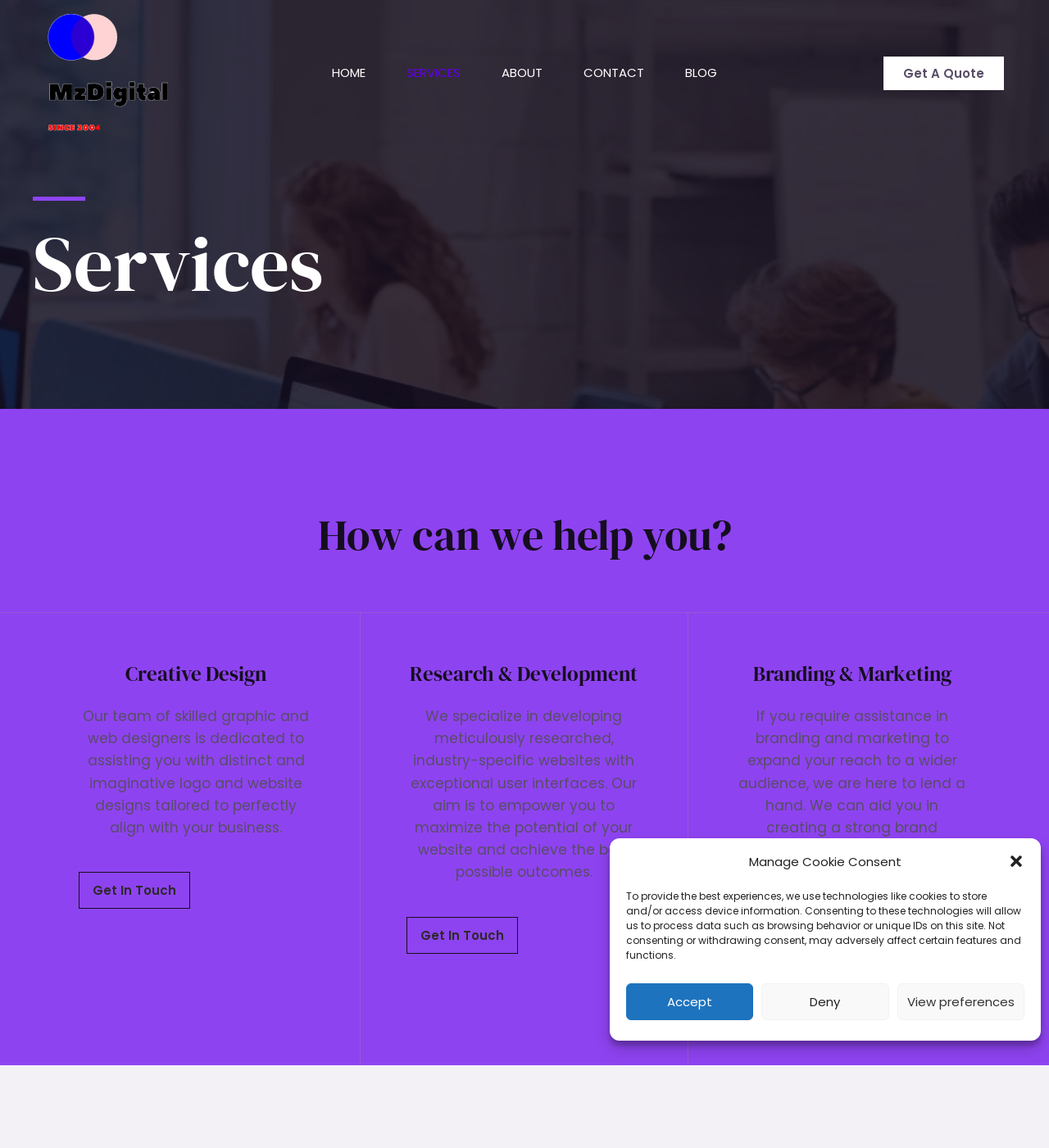Based on the element description: "Fabien Roché", identify the bounding box coordinates for this UI element. The coordinates must be four float numbers between 0 and 1, listed as [left, top, right, bottom].

None